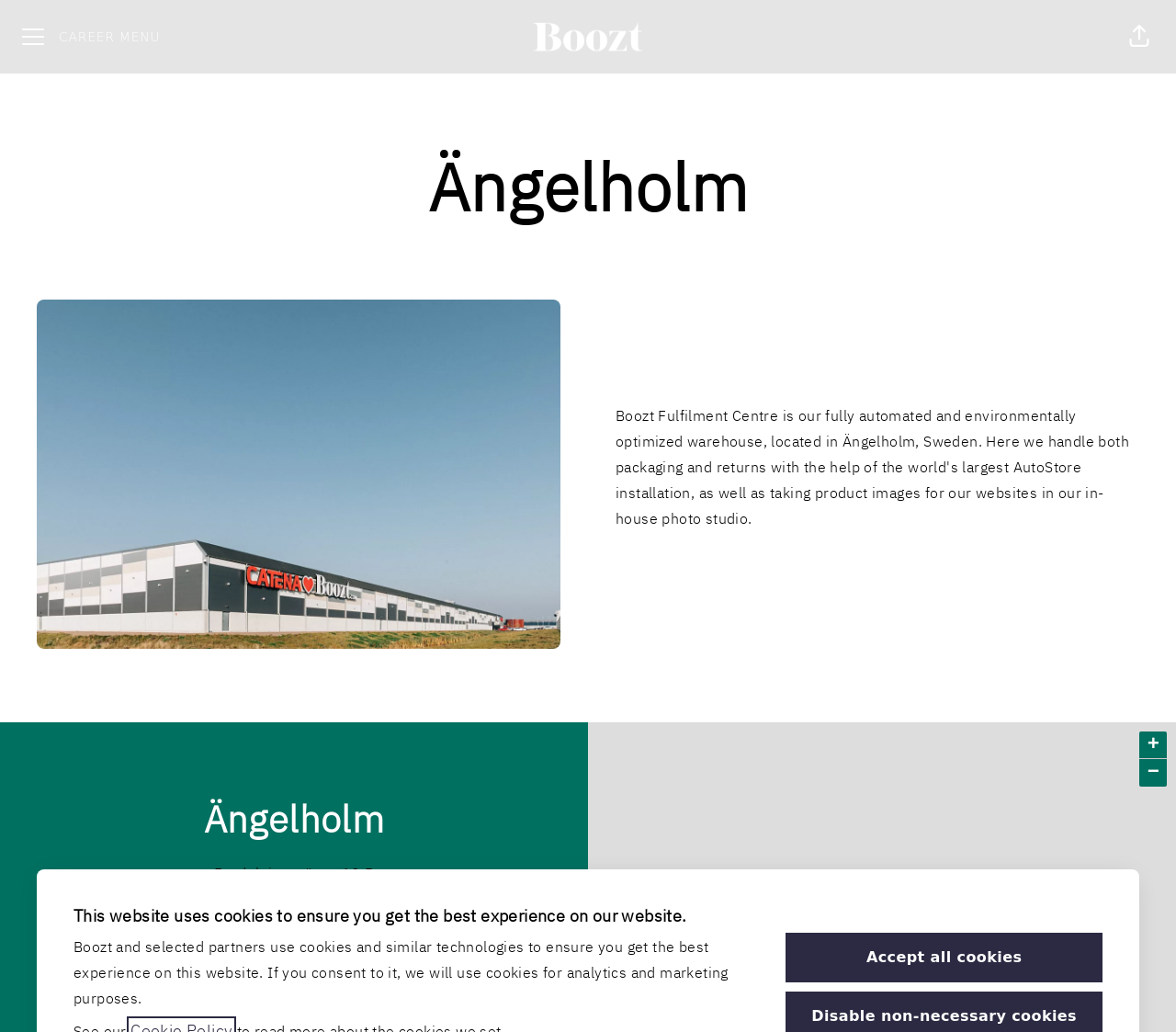What is the purpose of the buttons at the top right corner?
Using the image, provide a concise answer in one word or a short phrase.

Career and sharing